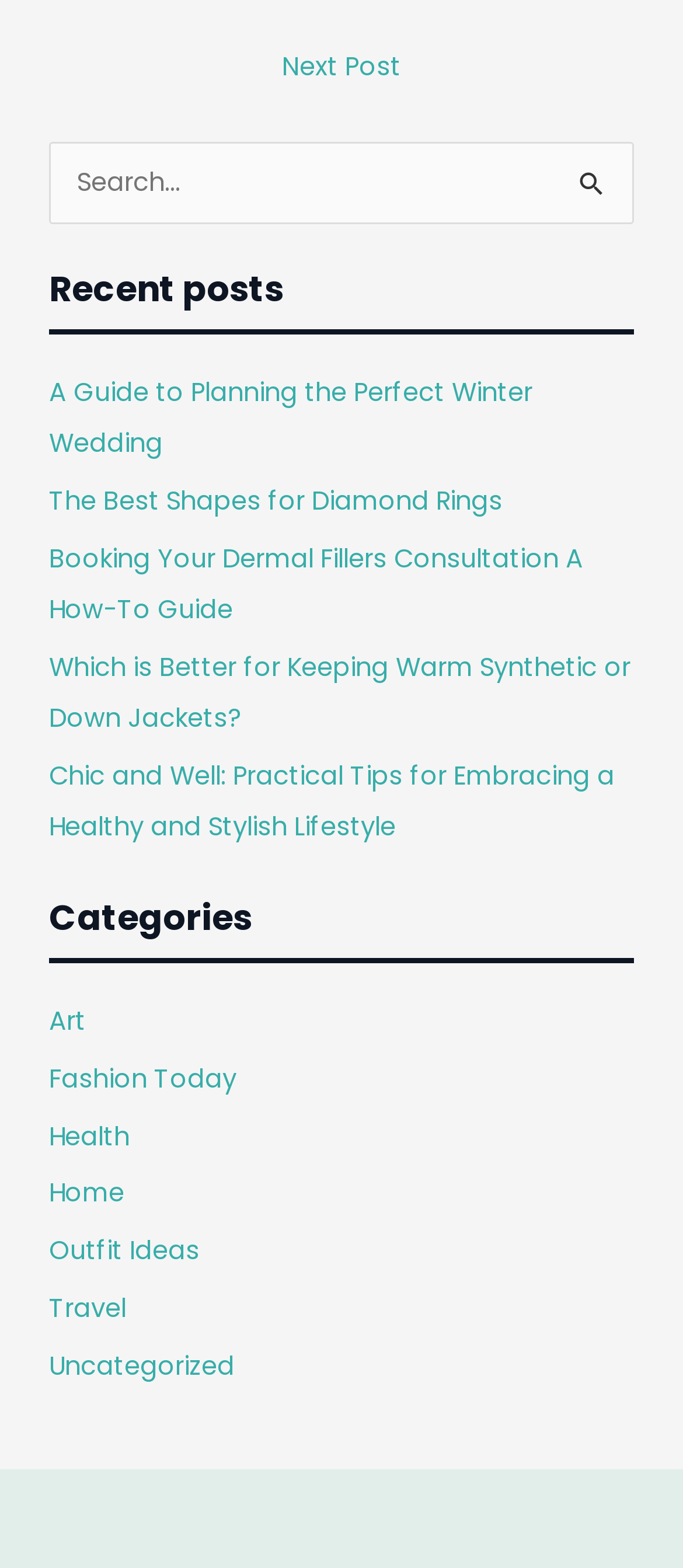Please respond in a single word or phrase: 
What is the purpose of the search box?

Search for posts